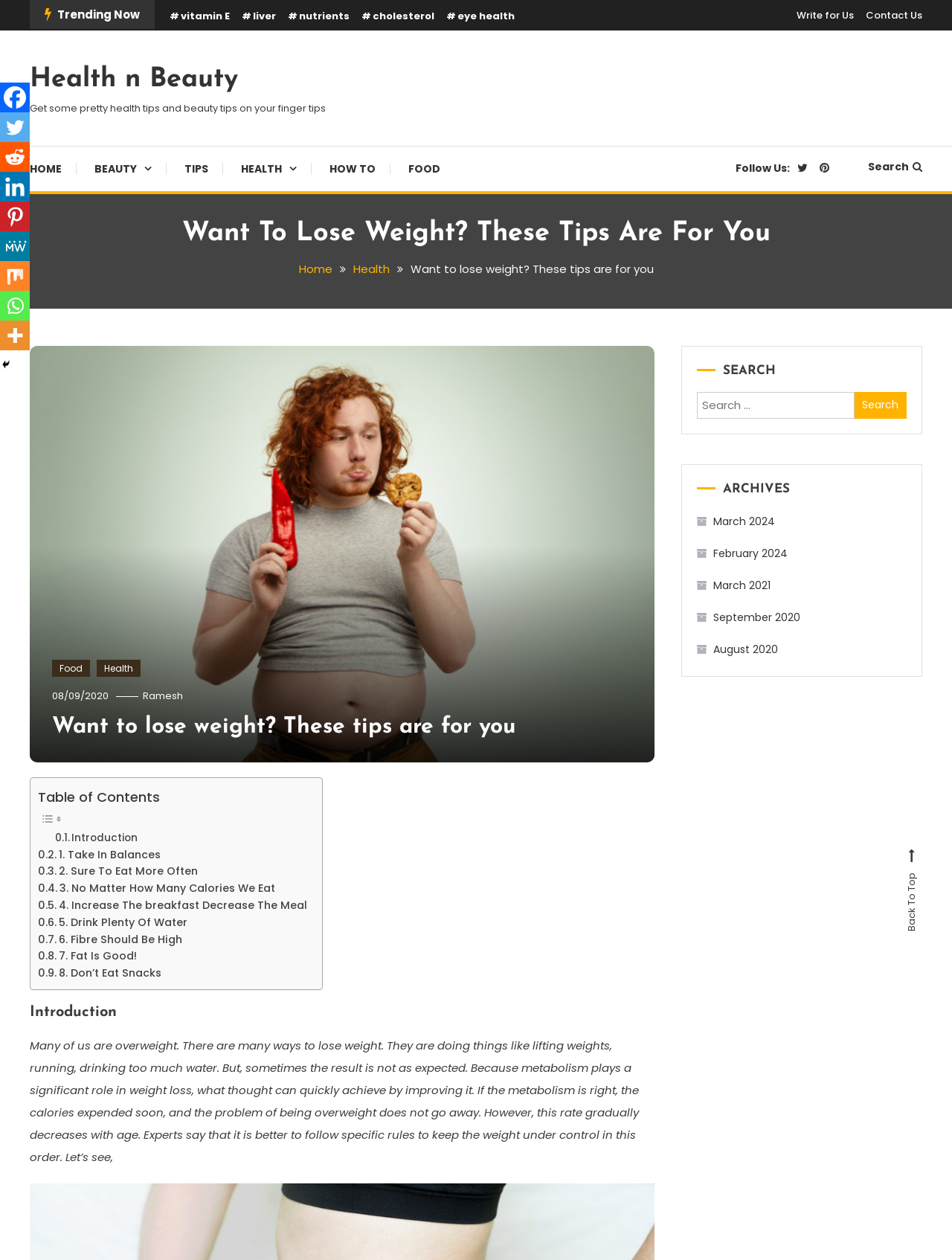Locate the bounding box coordinates of the area that needs to be clicked to fulfill the following instruction: "Read the article about losing weight". The coordinates should be in the format of four float numbers between 0 and 1, namely [left, top, right, bottom].

[0.031, 0.172, 0.969, 0.2]